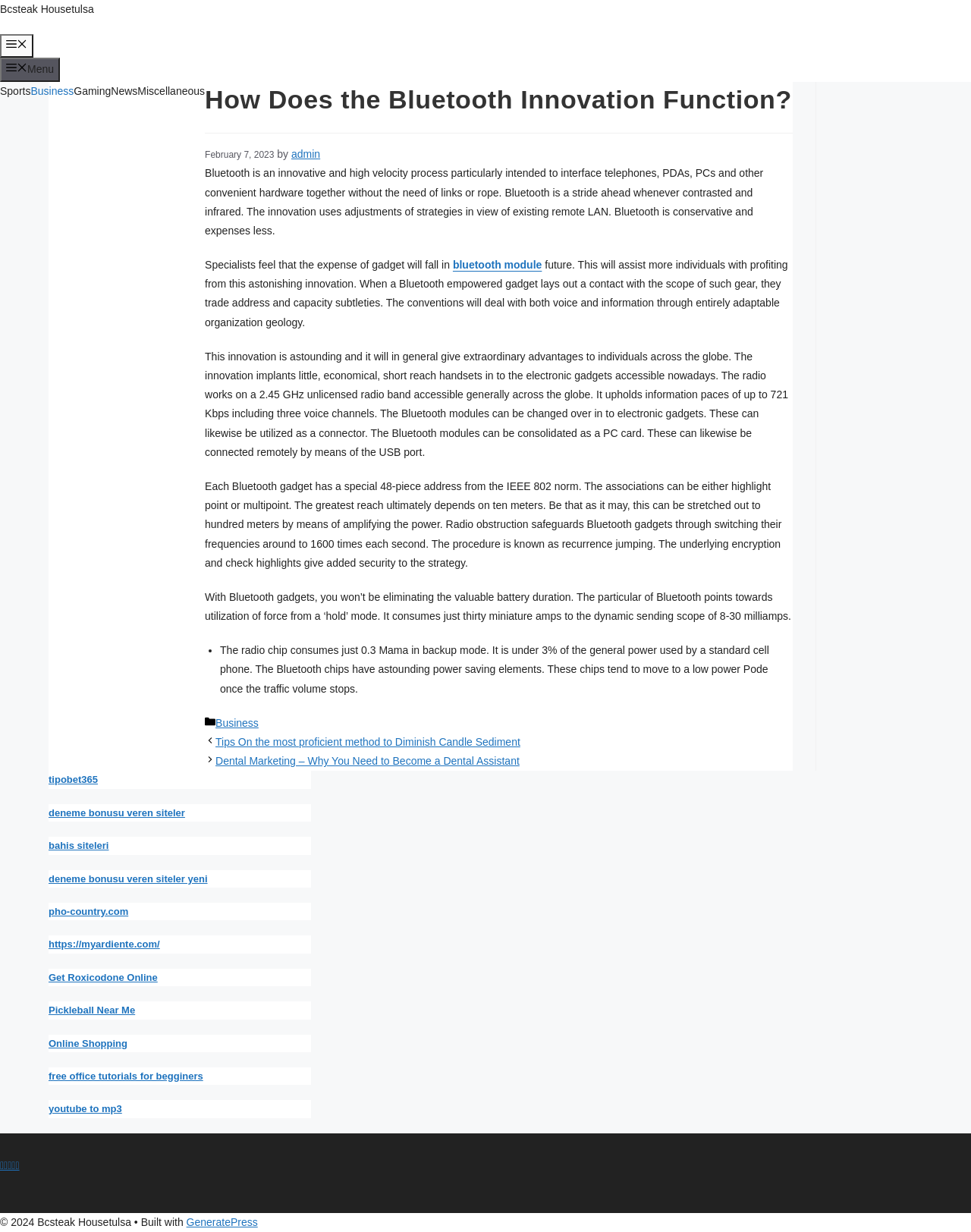Give a concise answer of one word or phrase to the question: 
What is the copyright year?

2024